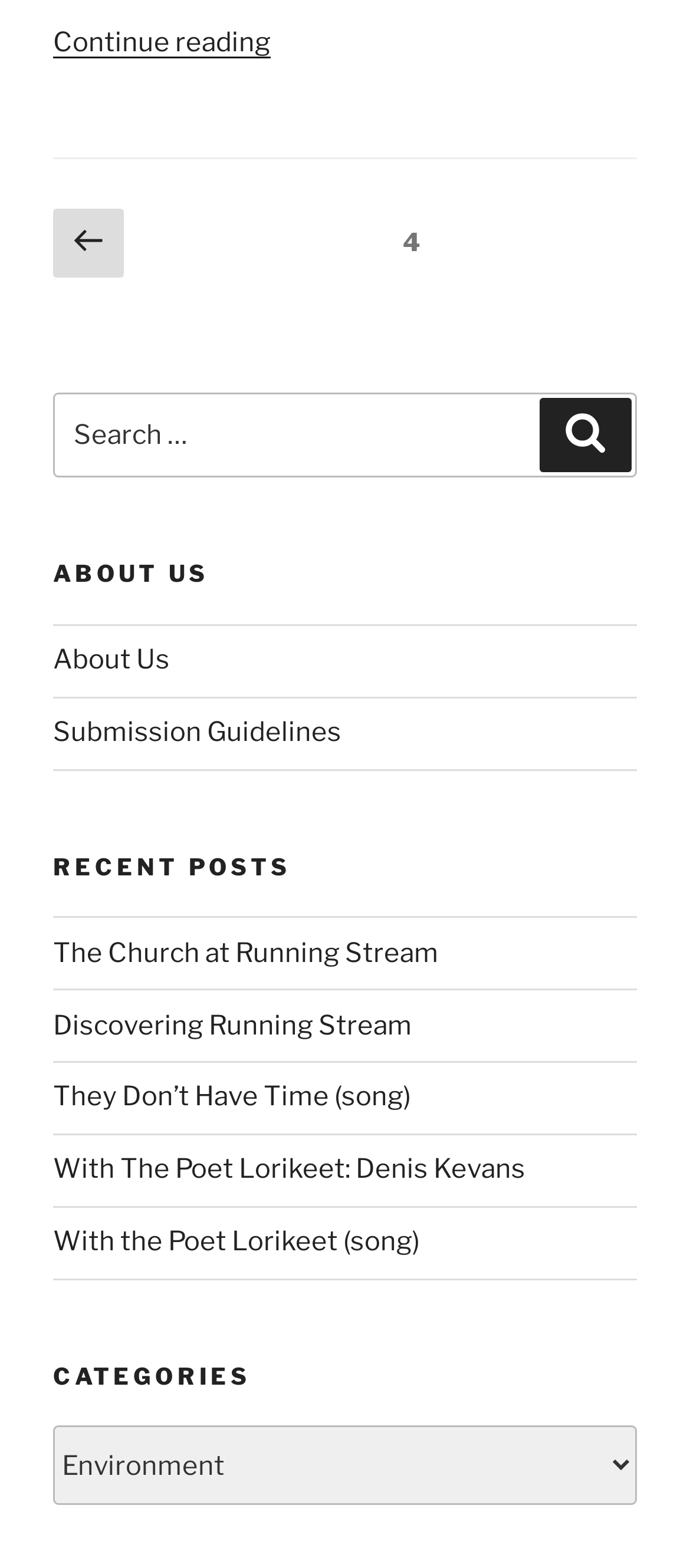Please specify the coordinates of the bounding box for the element that should be clicked to carry out this instruction: "Read about submission guidelines". The coordinates must be four float numbers between 0 and 1, formatted as [left, top, right, bottom].

[0.077, 0.457, 0.495, 0.477]